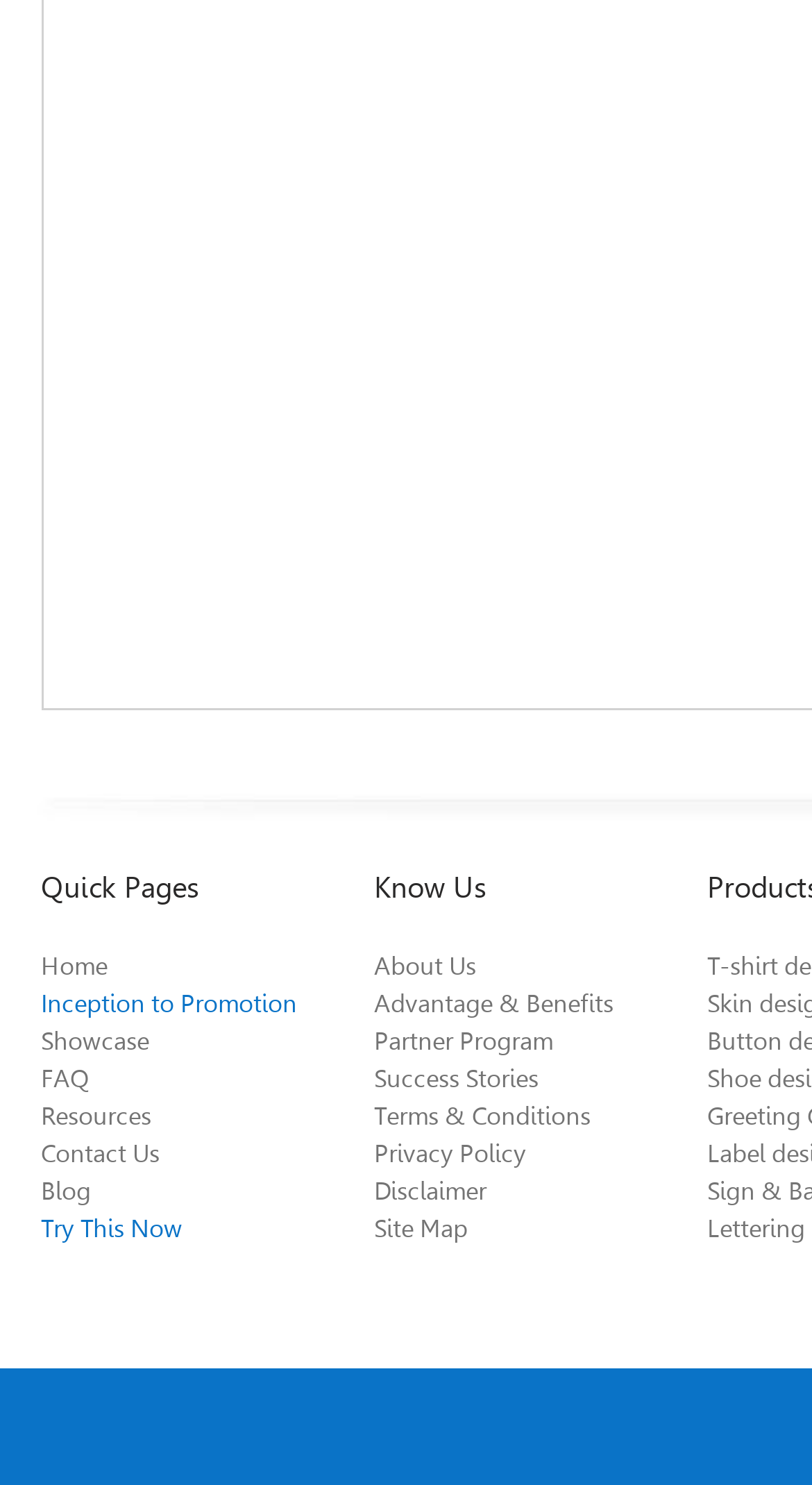Locate the bounding box coordinates of the element to click to perform the following action: 'read about us'. The coordinates should be given as four float values between 0 and 1, in the form of [left, top, right, bottom].

[0.46, 0.64, 0.586, 0.66]